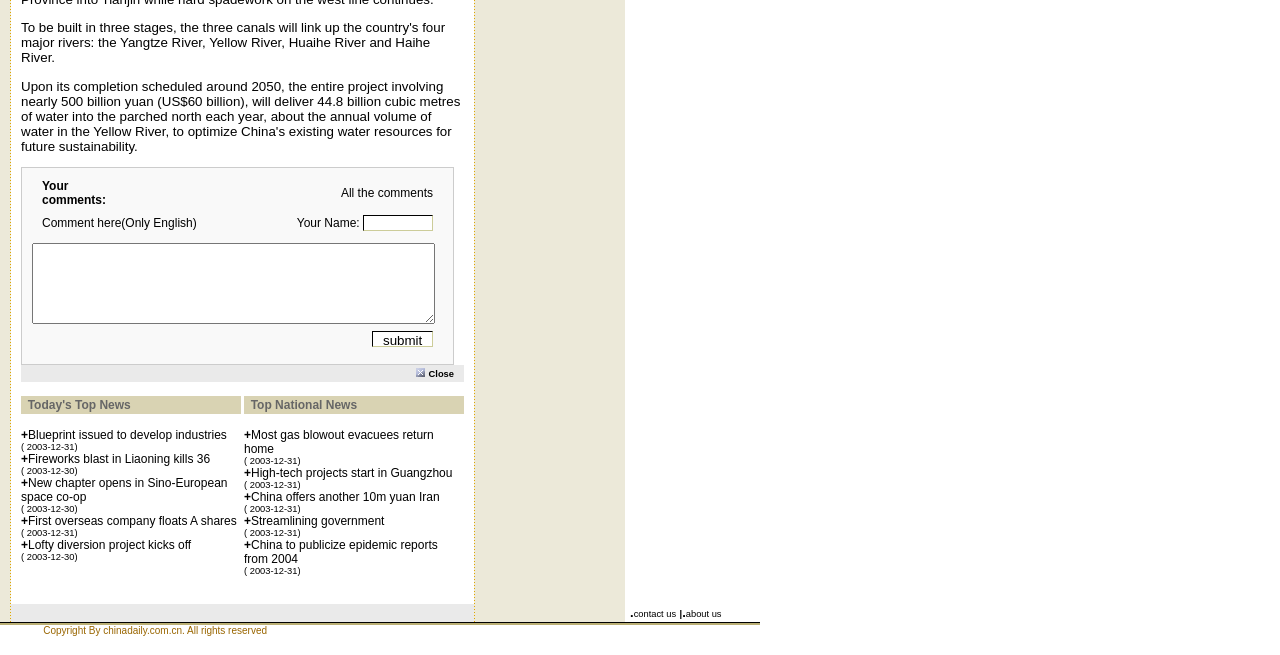How many news articles are displayed on the webpage?
Use the image to give a comprehensive and detailed response to the question.

Upon examining the webpage, I count 10 news article links with titles and dates, suggesting that there are 10 news articles displayed on the webpage.